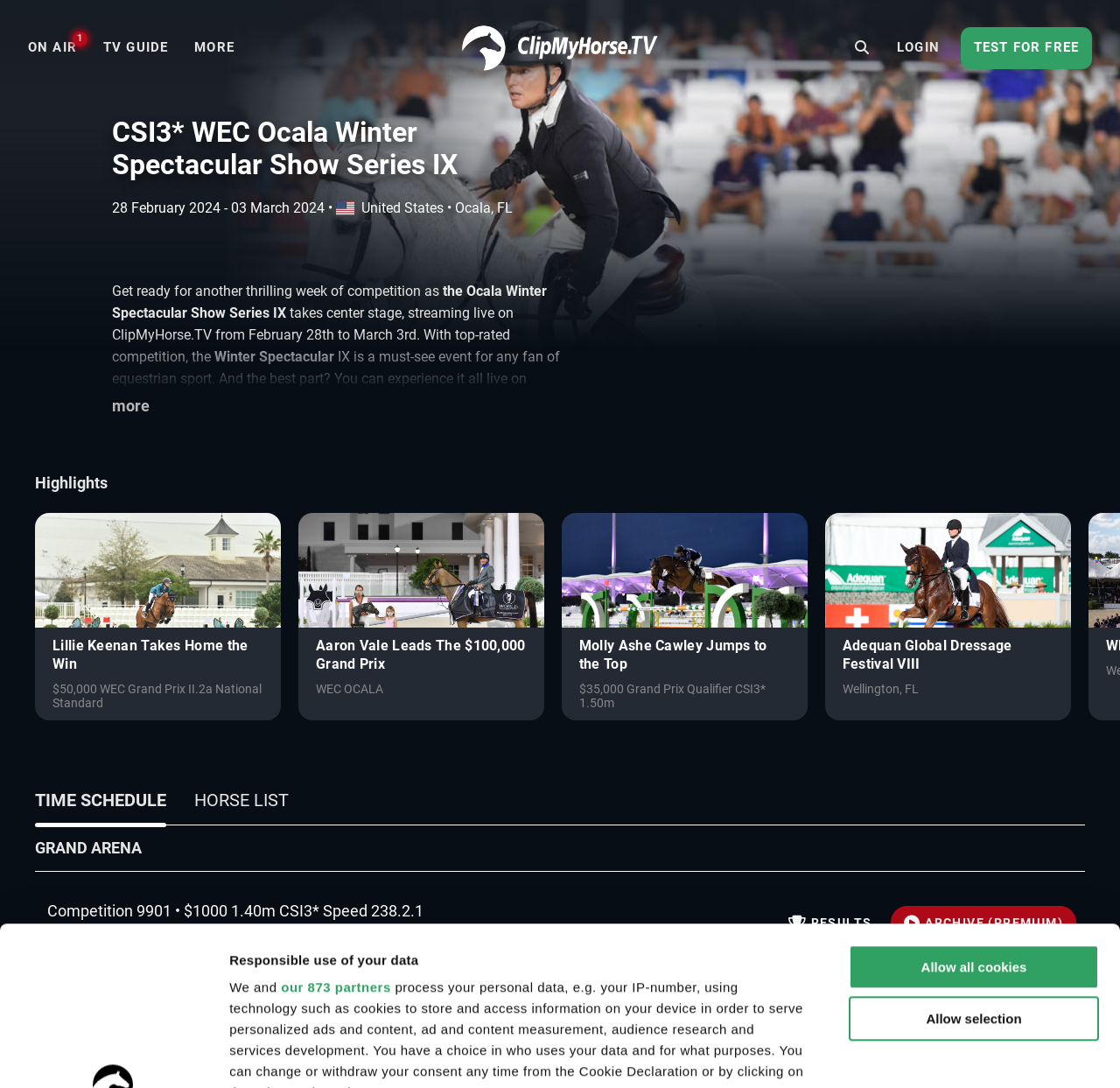What is the location of the competition?
Using the picture, provide a one-word or short phrase answer.

Ocala, FL